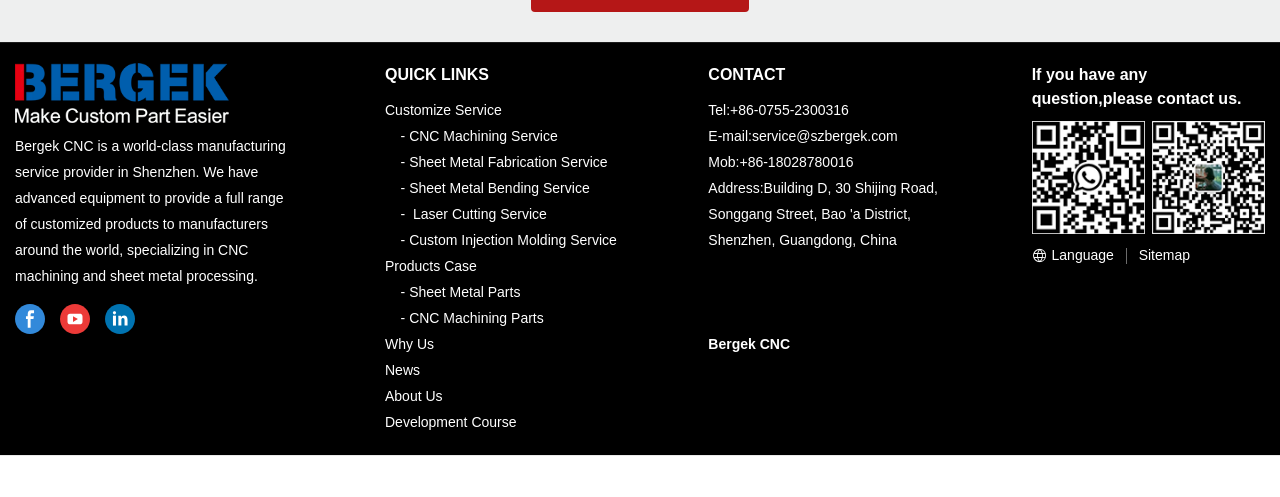Using the format (top-left x, top-left y, bottom-right x, bottom-right y), and given the element description, identify the bounding box coordinates within the screenshot: Laser Cutting Service

[0.323, 0.414, 0.427, 0.446]